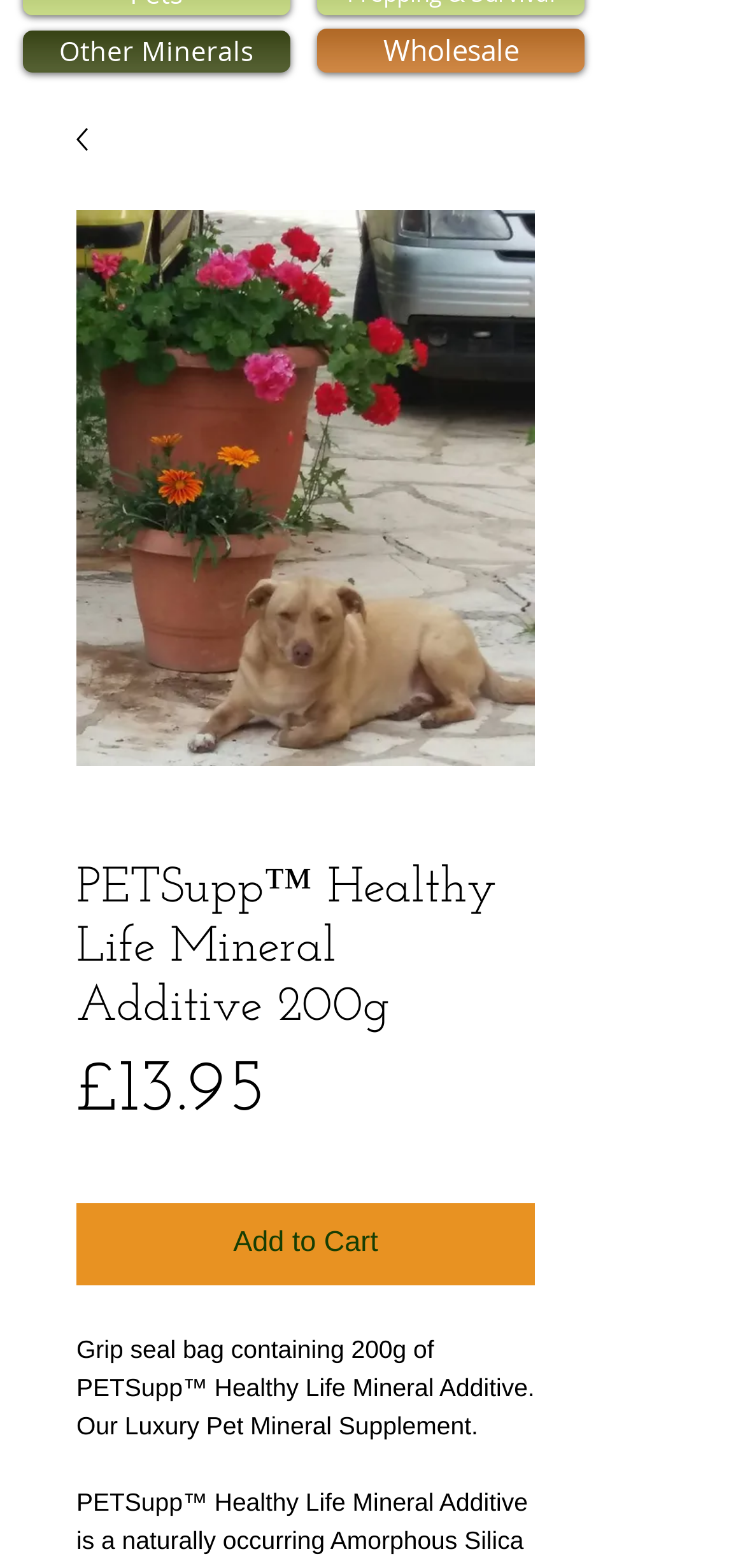From the webpage screenshot, predict the bounding box coordinates (top-left x, top-left y, bottom-right x, bottom-right y) for the UI element described here: Wholesale

[0.426, 0.018, 0.785, 0.046]